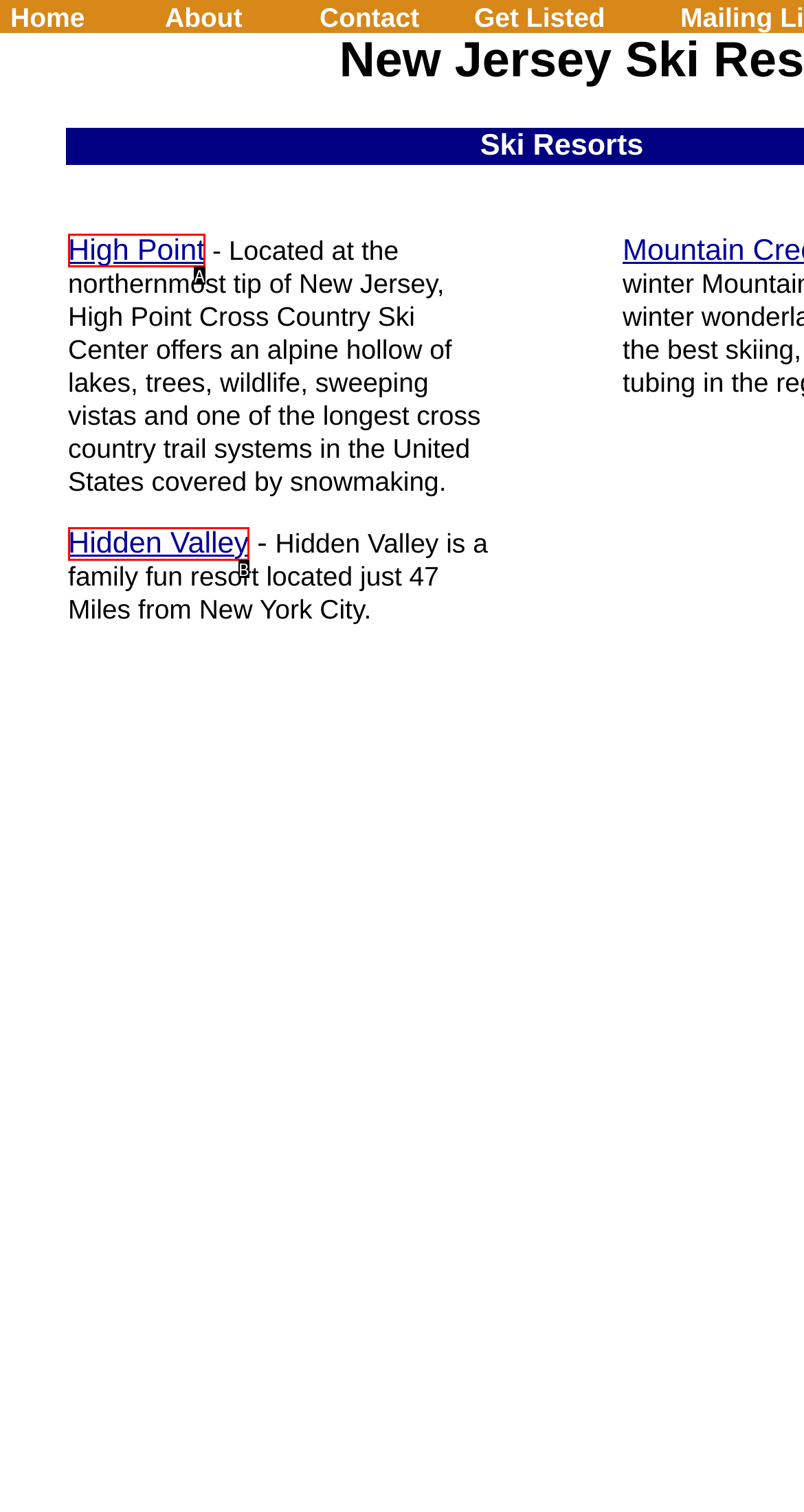Select the letter that corresponds to the UI element described as: High Point
Answer by providing the letter from the given choices.

A